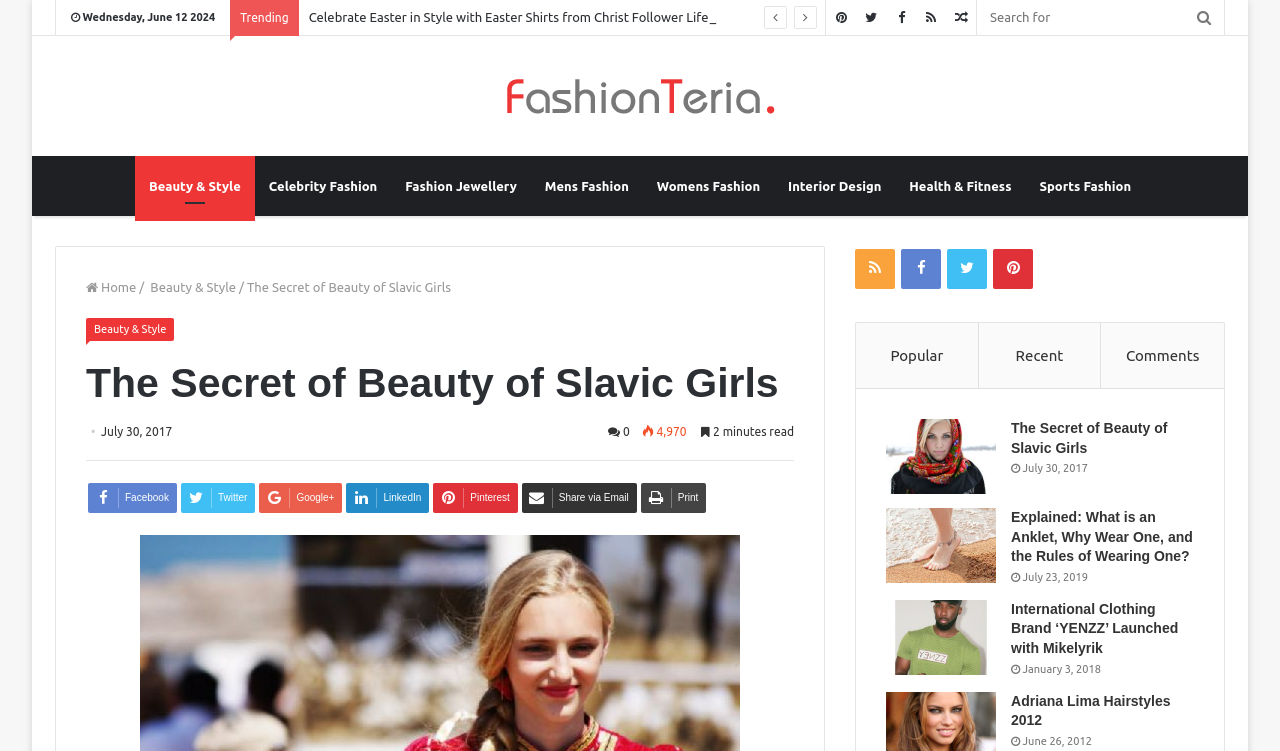Please identify the bounding box coordinates of the element's region that should be clicked to execute the following instruction: "Check the trending topics". The bounding box coordinates must be four float numbers between 0 and 1, i.e., [left, top, right, bottom].

[0.188, 0.015, 0.226, 0.032]